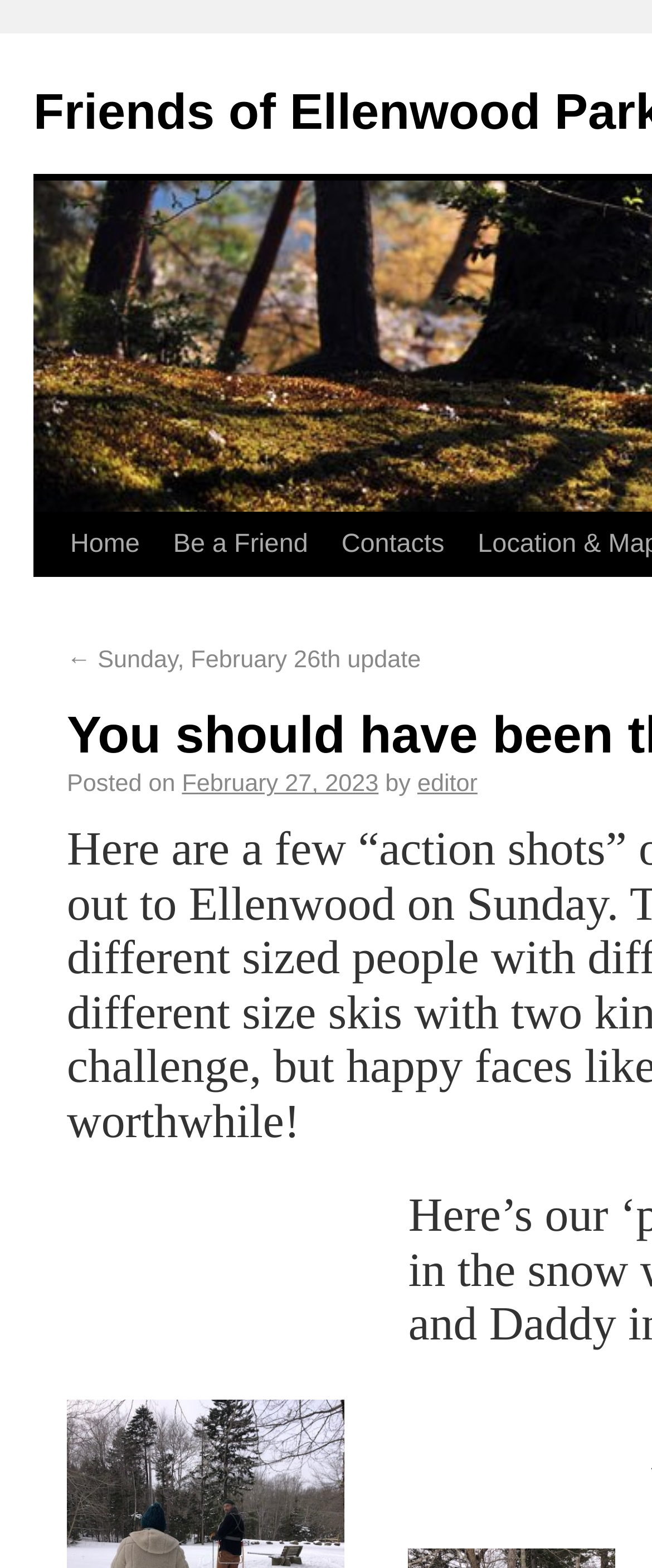What is the date of the latest update?
Look at the screenshot and respond with a single word or phrase.

February 27, 2023